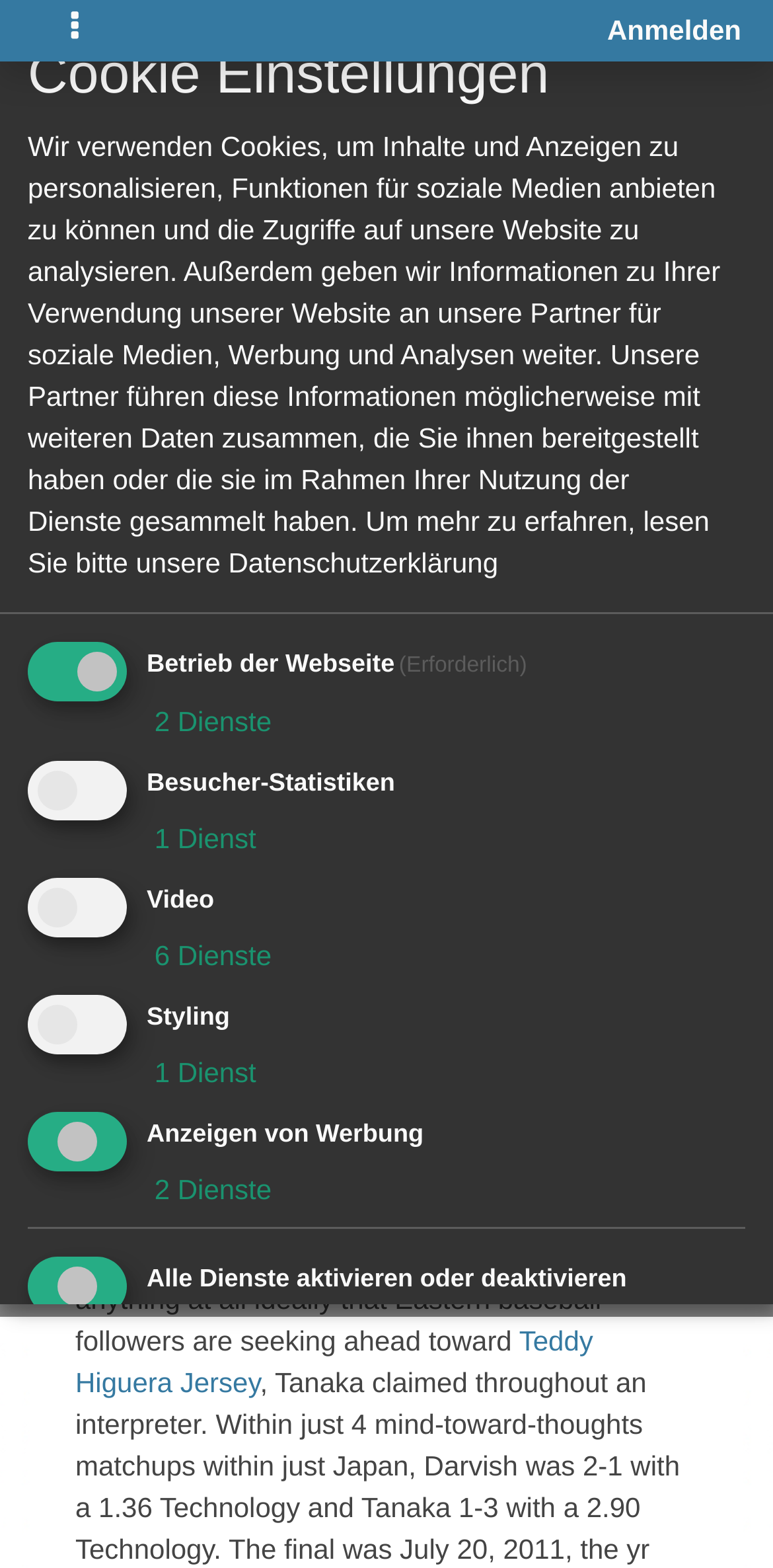Please predict the bounding box coordinates of the element's region where a click is necessary to complete the following instruction: "Go to Next page". The coordinates should be represented by four float numbers between 0 and 1, i.e., [left, top, right, bottom].

None